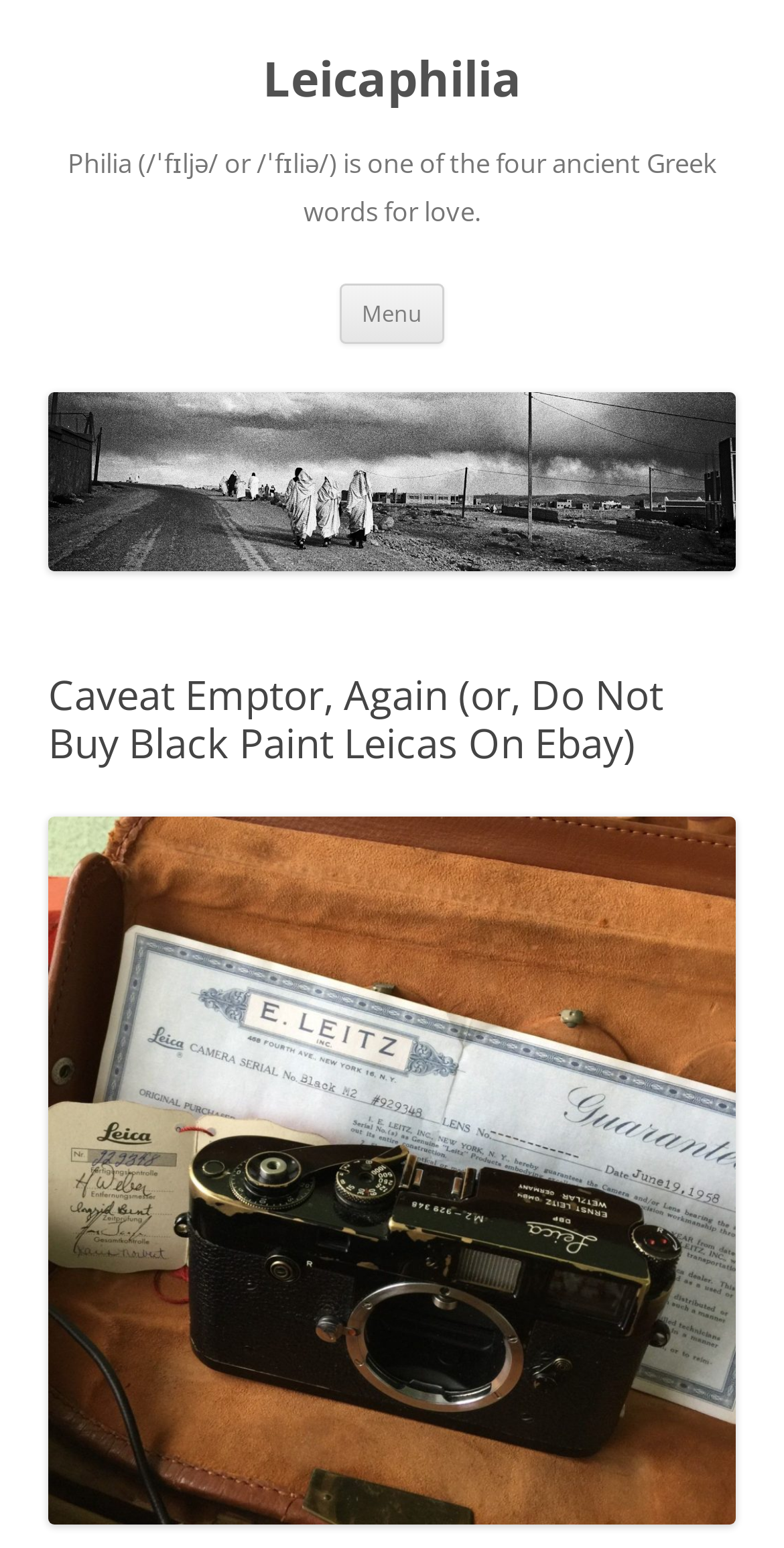What is the topic of the article?
Utilize the information in the image to give a detailed answer to the question.

The topic of the article can be inferred from the heading element inside the image, which is 'Caveat Emptor, Again (or, Do Not Buy Black Paint Leicas On Ebay)'. This suggests that the article is discussing the topic of Black Paint Leicas On Ebay.